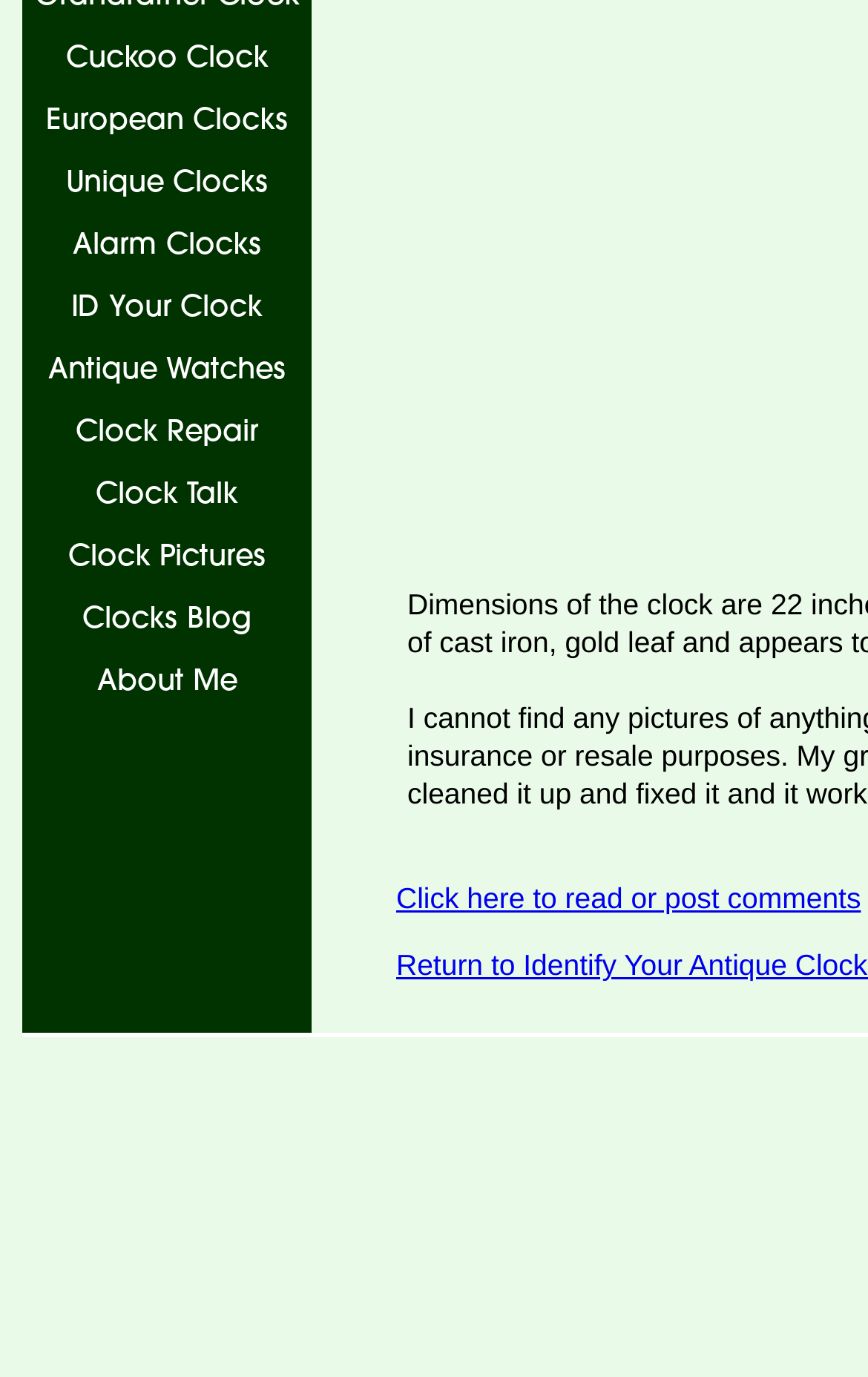Provide the bounding box coordinates in the format (top-left x, top-left y, bottom-right x, bottom-right y). All values are floating point numbers between 0 and 1. Determine the bounding box coordinate of the UI element described as: ID Your Clock

[0.026, 0.2, 0.359, 0.246]